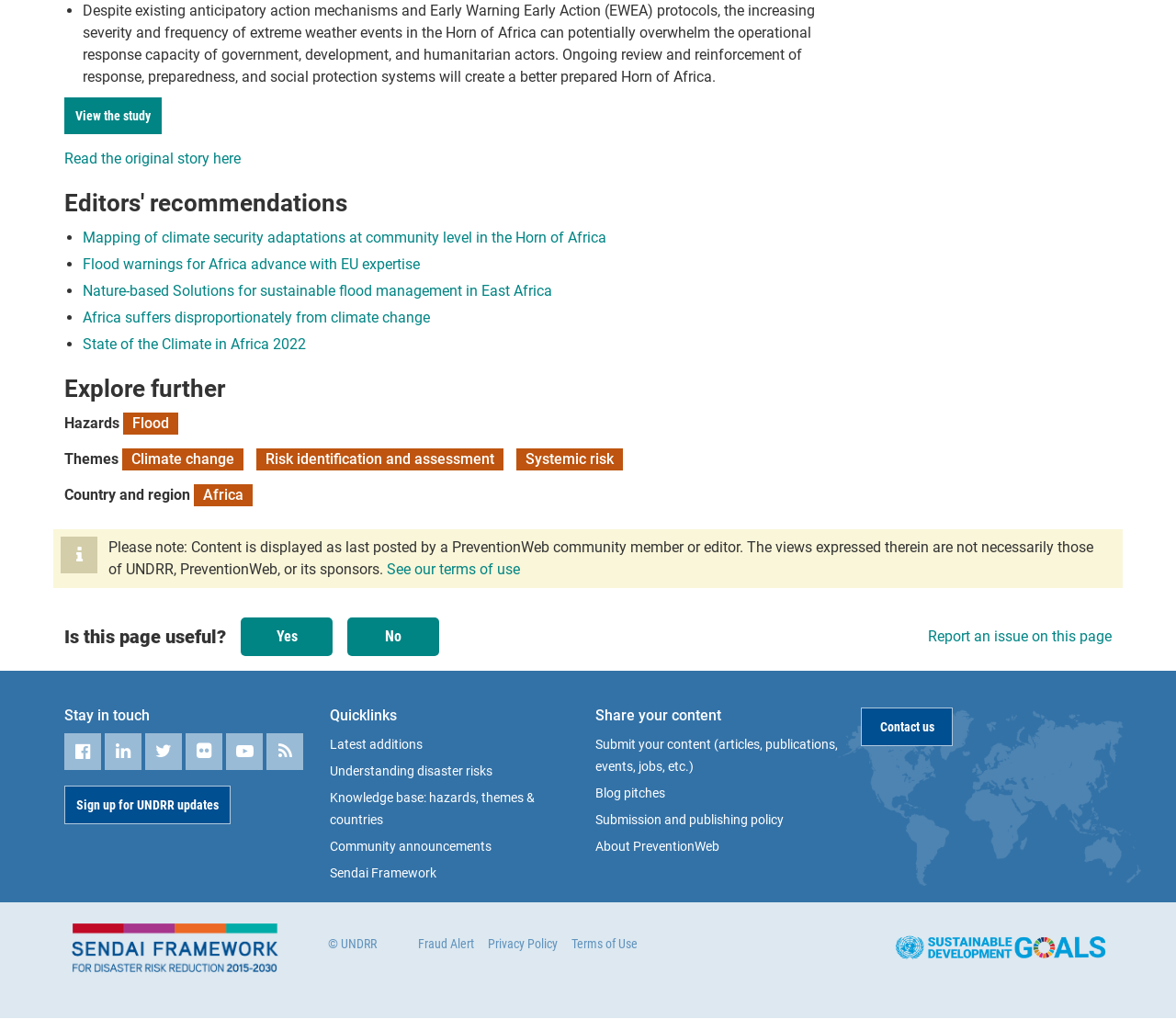Please look at the image and answer the question with a detailed explanation: What is the main topic of this webpage?

Based on the content of the webpage, including the text 'Despite existing anticipatory action mechanisms and Early Warning Early Action (EWEA) protocols, the increasing severity and frequency of extreme weather events in the Horn of Africa...' and the links to related studies and articles, it is clear that the main topic of this webpage is climate change and disaster risks.